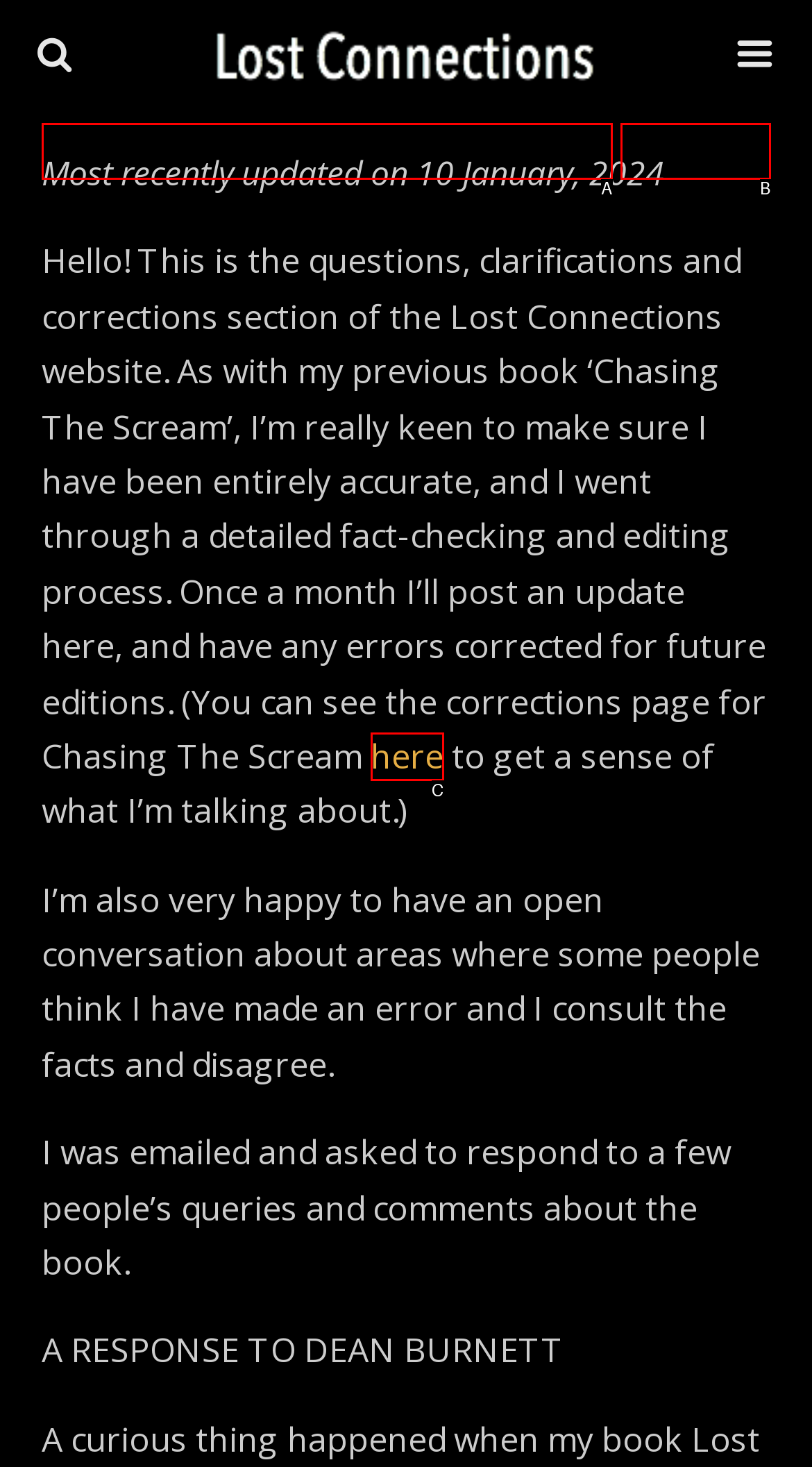Identify the HTML element that matches the description: here. Provide the letter of the correct option from the choices.

C